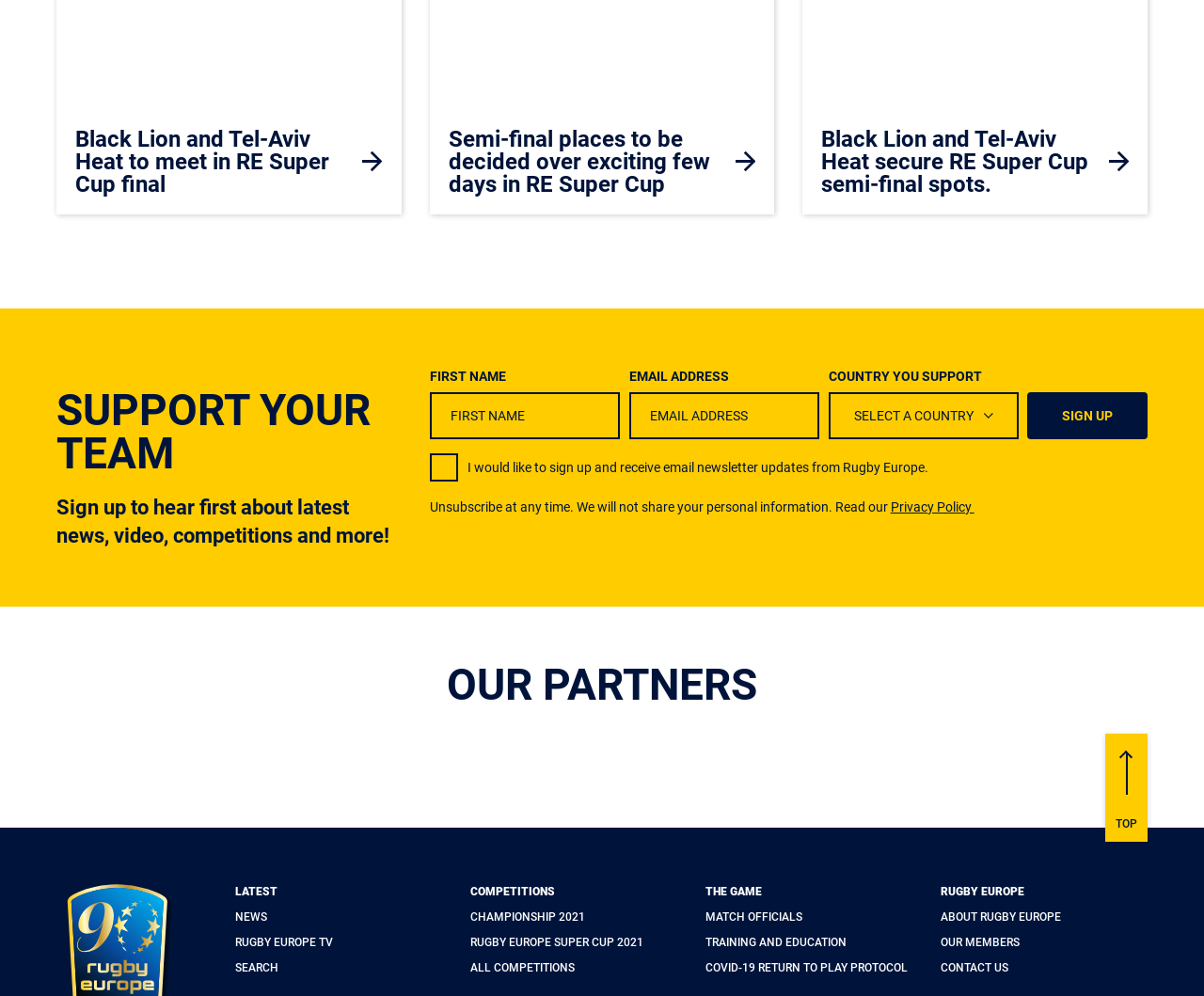Examine the screenshot and answer the question in as much detail as possible: What is the last link under the 'RUGBY EUROPE' heading?

Under the 'RUGBY EUROPE' heading, there are three links: 'ABOUT RUGBY EUROPE', 'OUR MEMBERS', and 'CONTACT US'. The last link is 'CONTACT US', which is located at the bottom of the section, with a y2 coordinate (0.978) greater than the other two links.